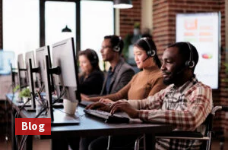Answer the question in a single word or phrase:
What is the purpose of the headsets?

For communication